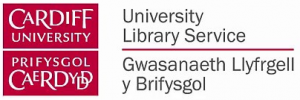What is the language of 'PRIFYSGOL CAERDYDD'?
Please look at the screenshot and answer in one word or a short phrase.

Welsh